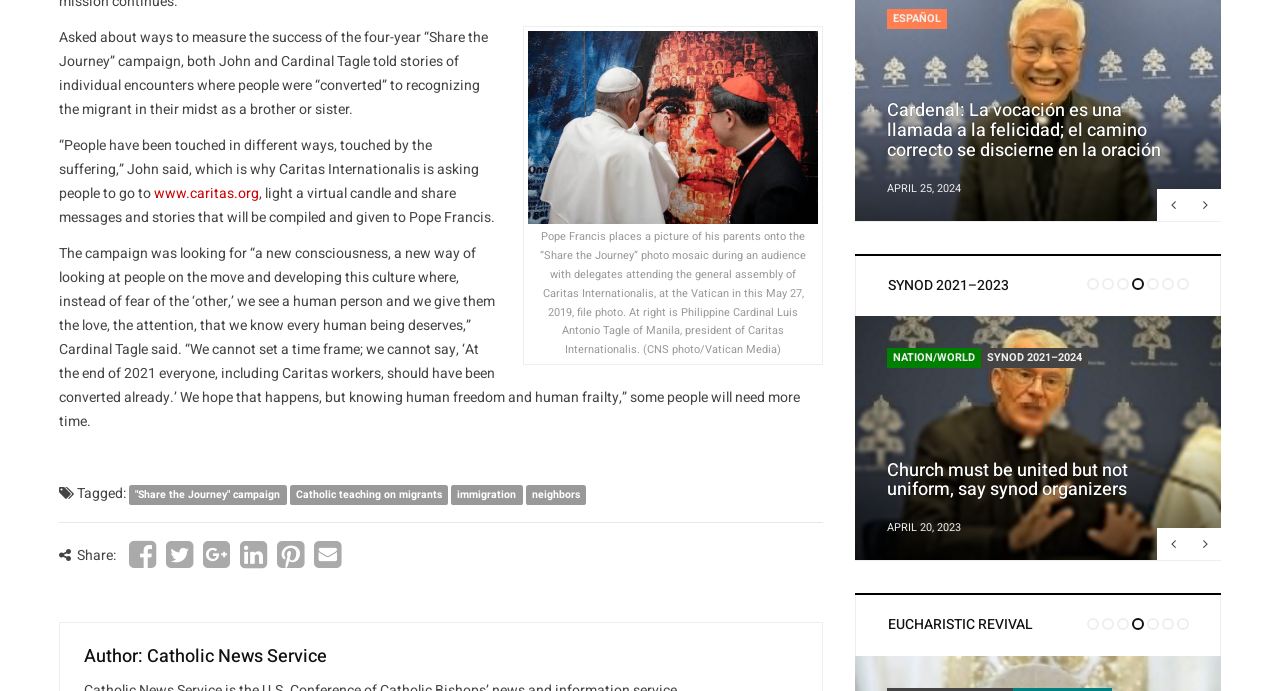Refer to the image and offer a detailed explanation in response to the question: What can people do to participate in the 'Share the Journey' campaign?

I found the information on how to participate in the campaign in the article's content, where it says '...asking people to go to www.caritas.org, light a virtual candle and share messages and stories...'.